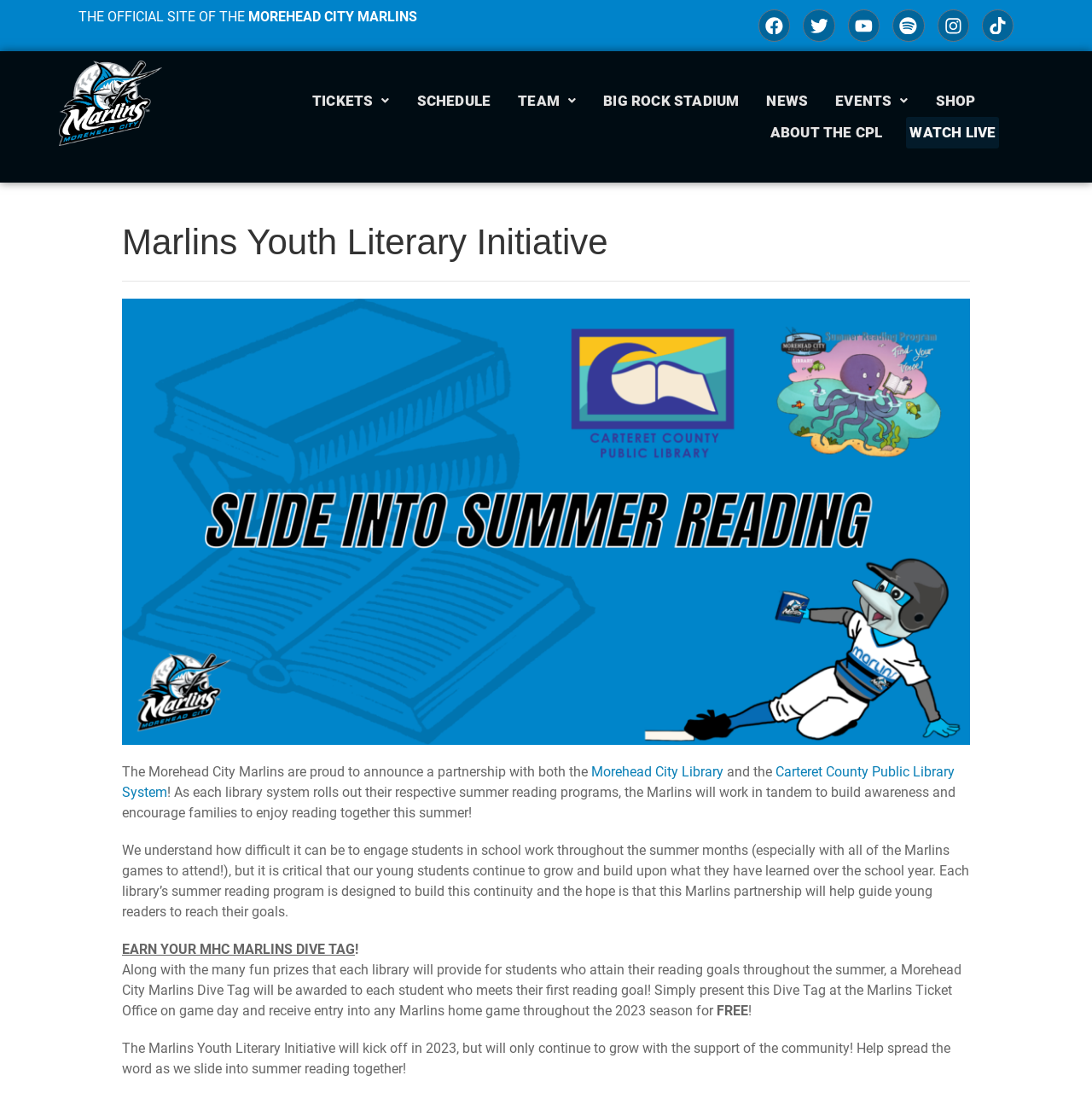Please specify the bounding box coordinates of the region to click in order to perform the following instruction: "View schedule".

[0.379, 0.078, 0.453, 0.107]